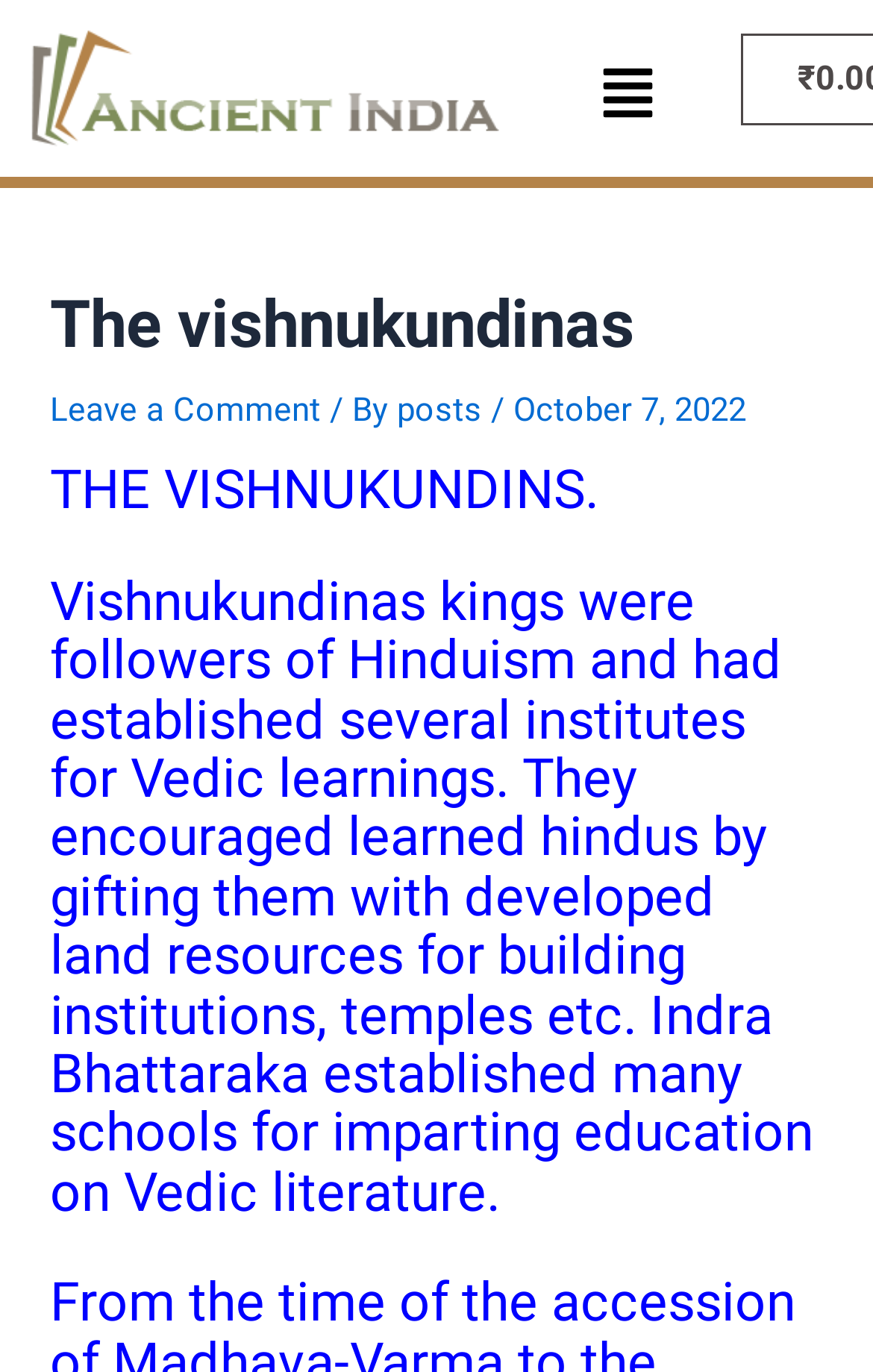Offer a meticulous description of the webpage's structure and content.

The webpage is about the Vishnukundinas, an ancient Indian dynasty. At the top-left corner, there is a link with no text. Next to it, on the top-right corner, is a button labeled "Menu" which has a popup menu. 

Below the menu button, there is a header section that spans almost the entire width of the page. Within this section, there is a heading that reads "The Vishnukundinas" at the top-left, followed by a link to "Leave a Comment" and a text "/ By" next to it. Further to the right, there is a link to "posts" and a text "October 7, 2022" indicating the date of the post.

Below the header section, there is a paragraph of text that describes the Vishnukundinas, stating that they were followers of Hinduism, established institutes for Vedic learning, and encouraged learned Hindus by gifting them land resources for building institutions and temples. The text also mentions that Indra Bhattaraka established many schools for imparting education on Vedic literature.

At the very bottom of the page, there is a text "Post navigation" which is likely a section for navigating through blog posts.